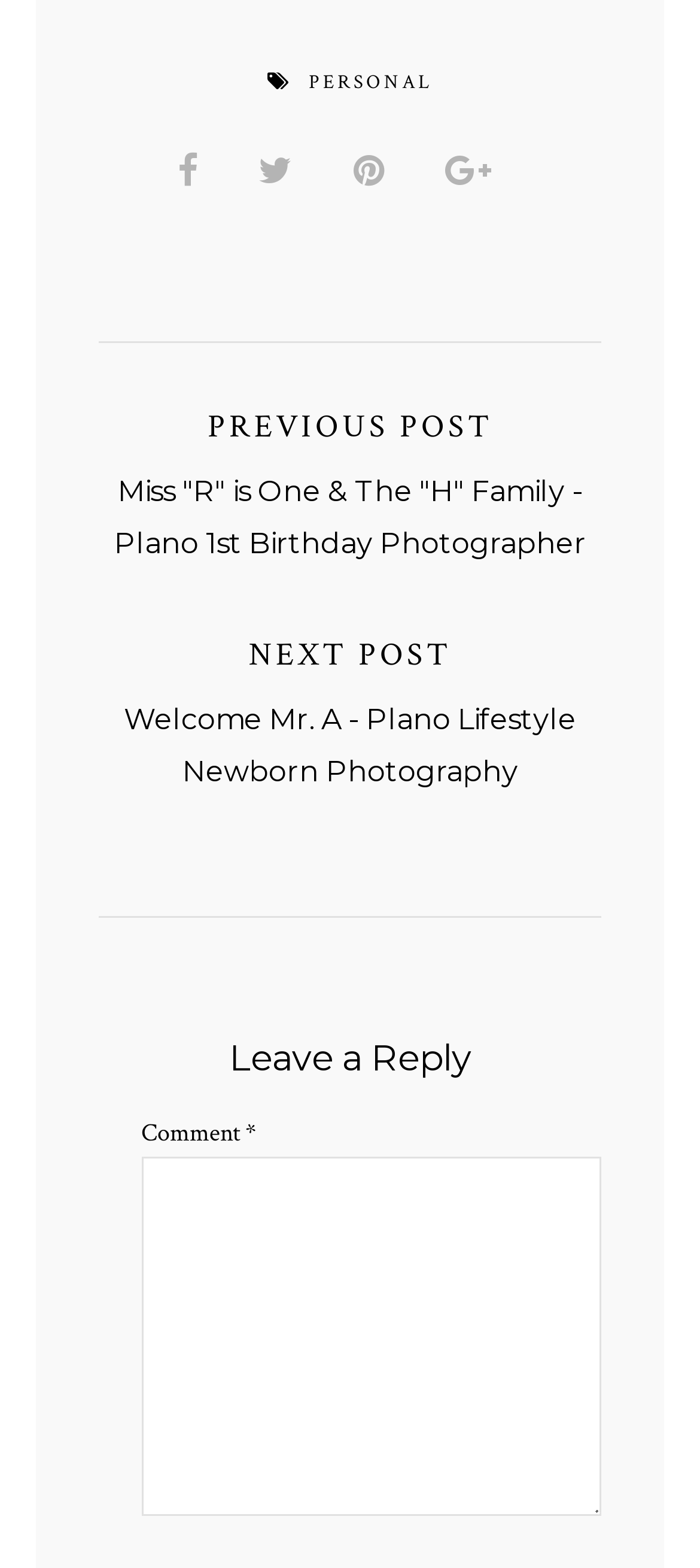Based on the element description: "parent_node: Comment * name="comment"", identify the bounding box coordinates for this UI element. The coordinates must be four float numbers between 0 and 1, listed as [left, top, right, bottom].

[0.202, 0.738, 0.859, 0.967]